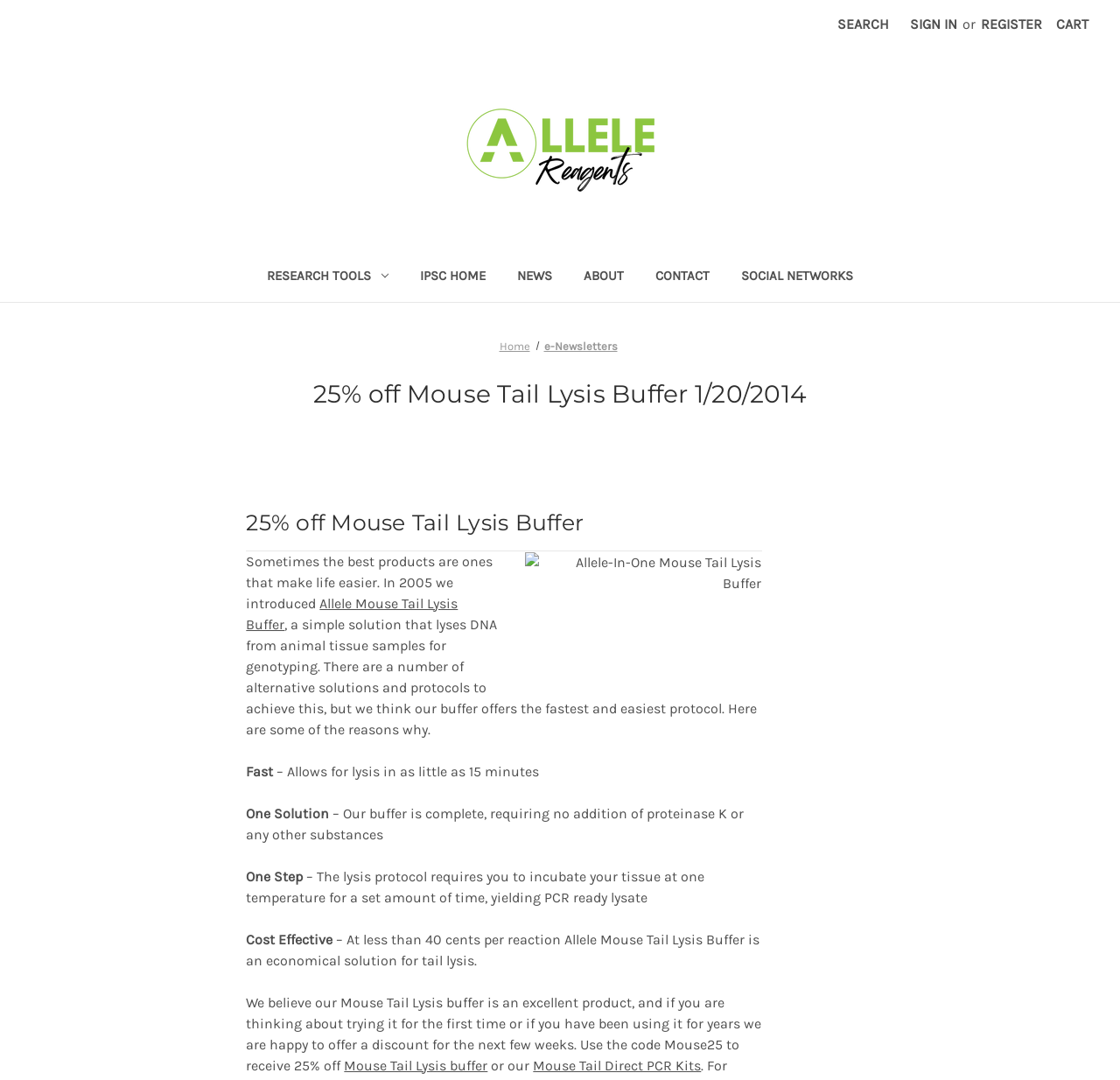Please find and give the text of the main heading on the webpage.

25% off Mouse Tail Lysis Buffer 1/20/2014